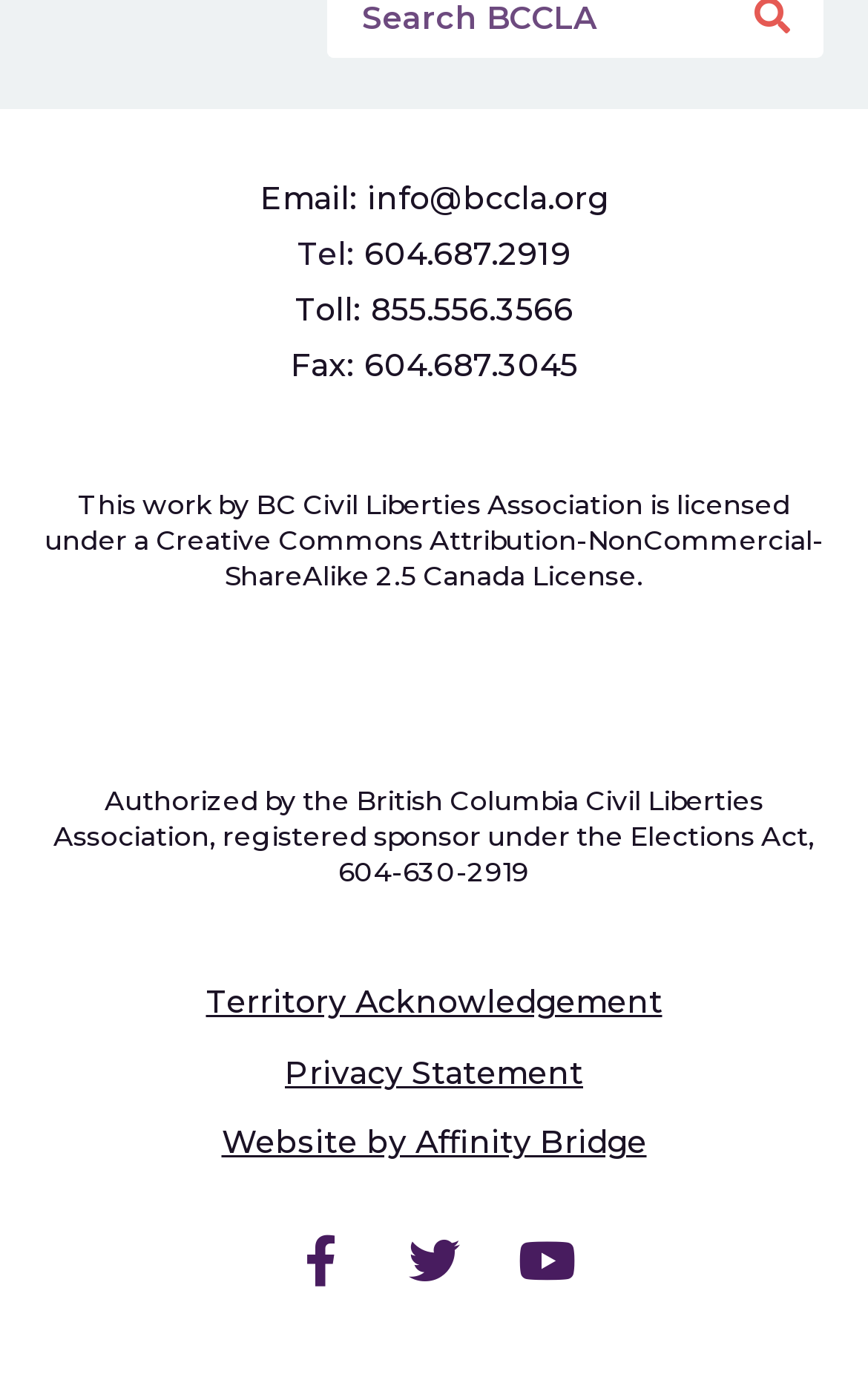Please locate the bounding box coordinates of the element that needs to be clicked to achieve the following instruction: "Check Privacy Statement". The coordinates should be four float numbers between 0 and 1, i.e., [left, top, right, bottom].

[0.328, 0.752, 0.672, 0.781]